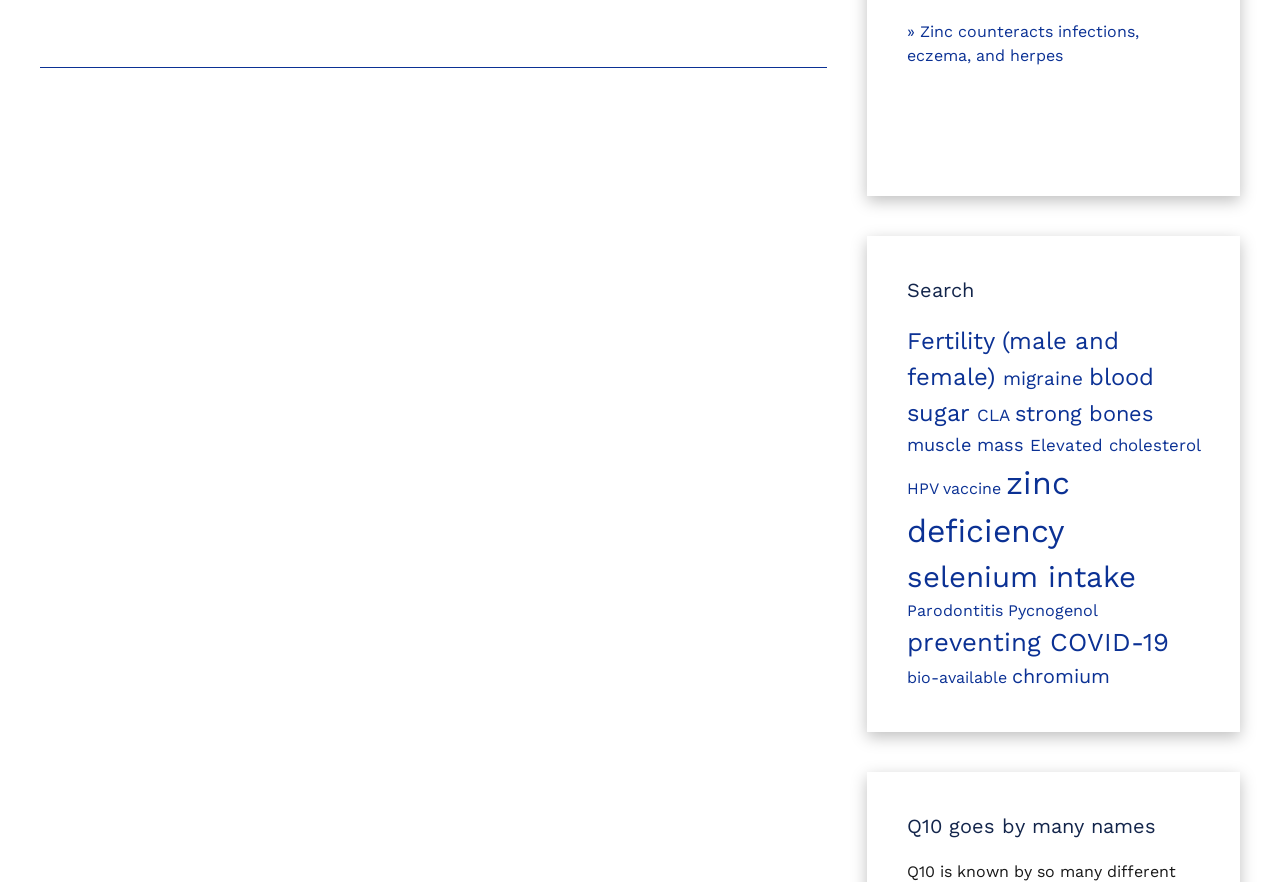What is the topic of the first link?
Could you please answer the question thoroughly and with as much detail as possible?

The first link on the webpage has the text '» Zinc counteracts infections, eczema, and herpes', so the topic of the first link is about zinc's effects on infections.